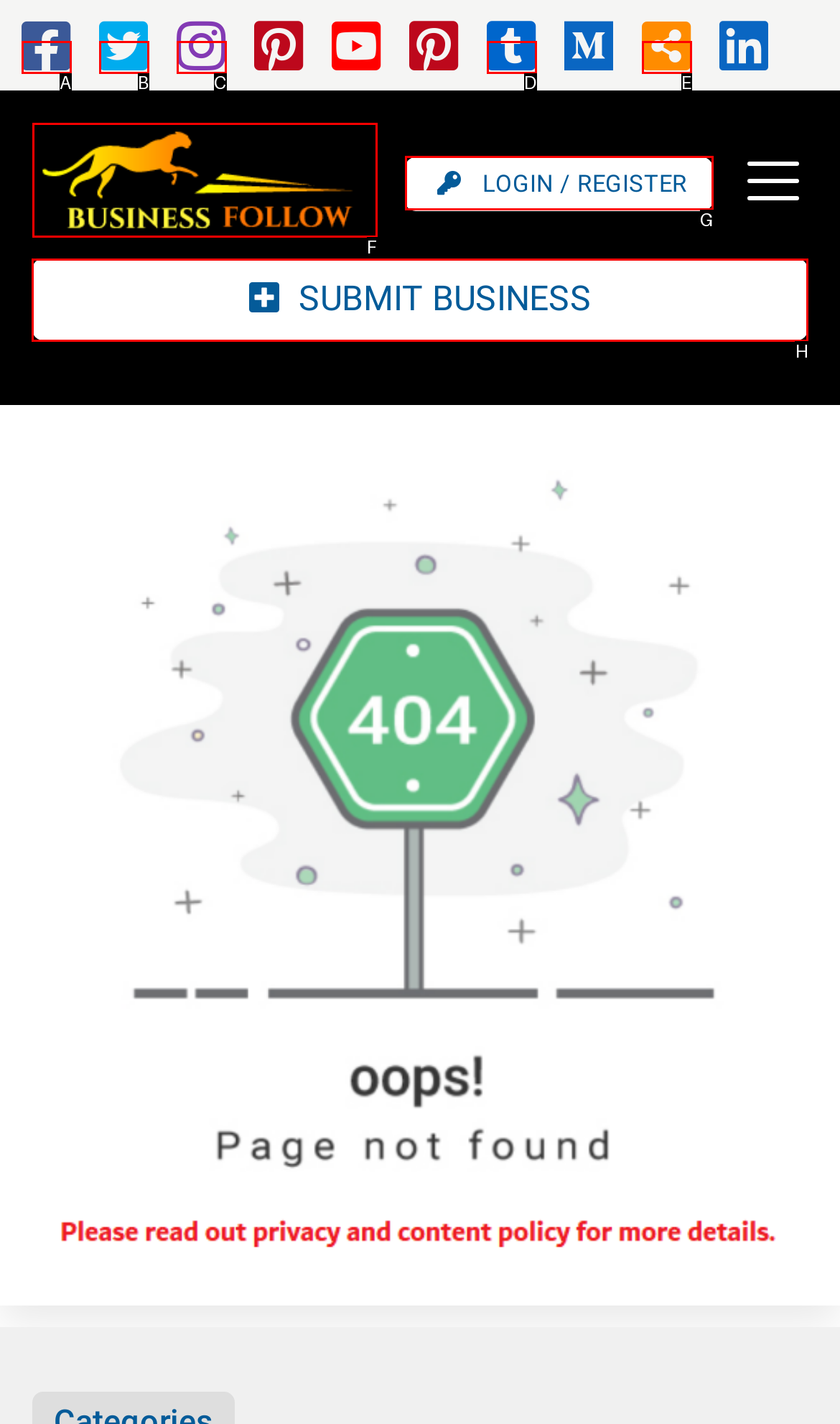Point out the HTML element I should click to achieve the following: Submit a business Reply with the letter of the selected element.

H